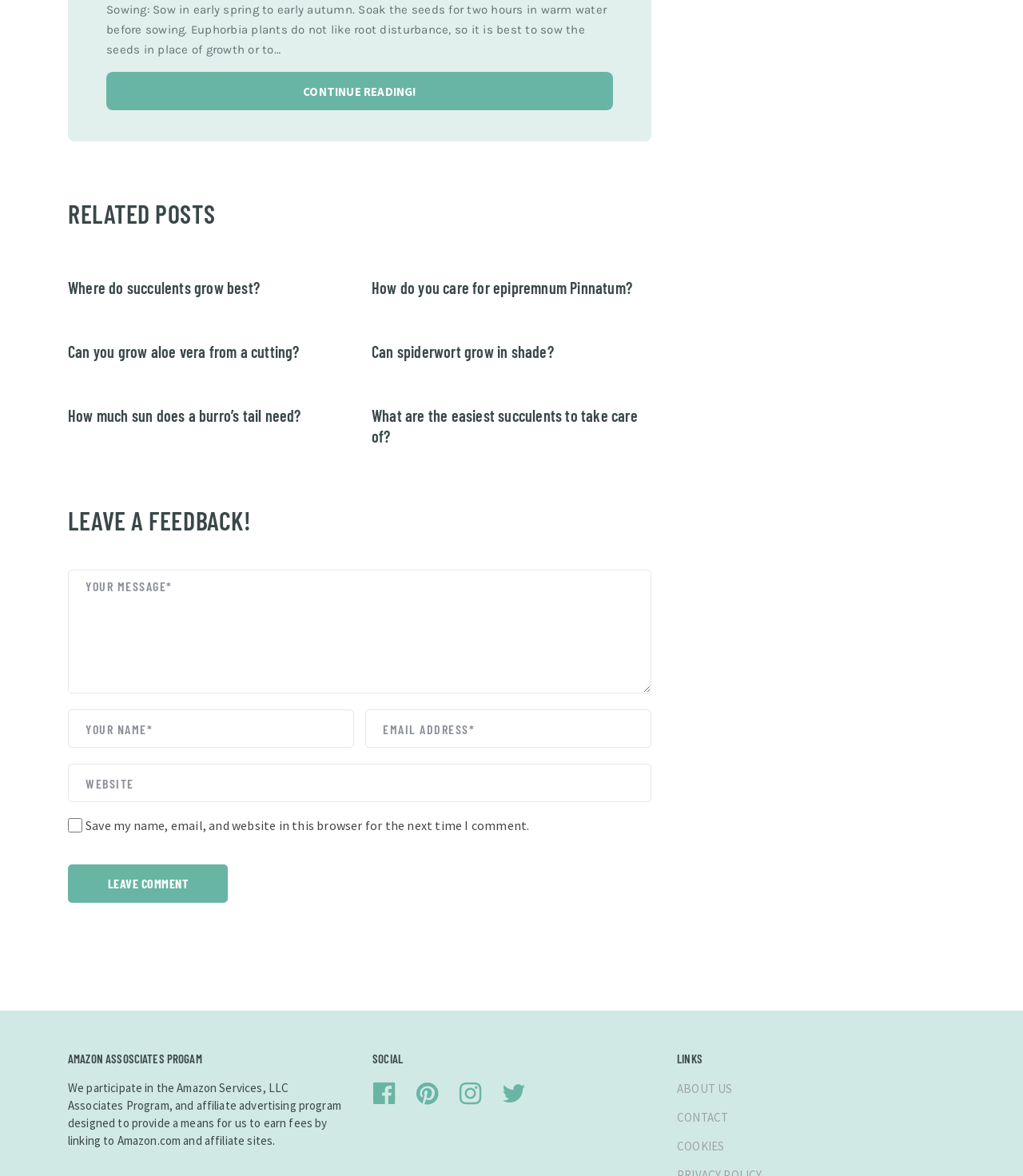Answer the following in one word or a short phrase: 
How many related posts are listed?

5